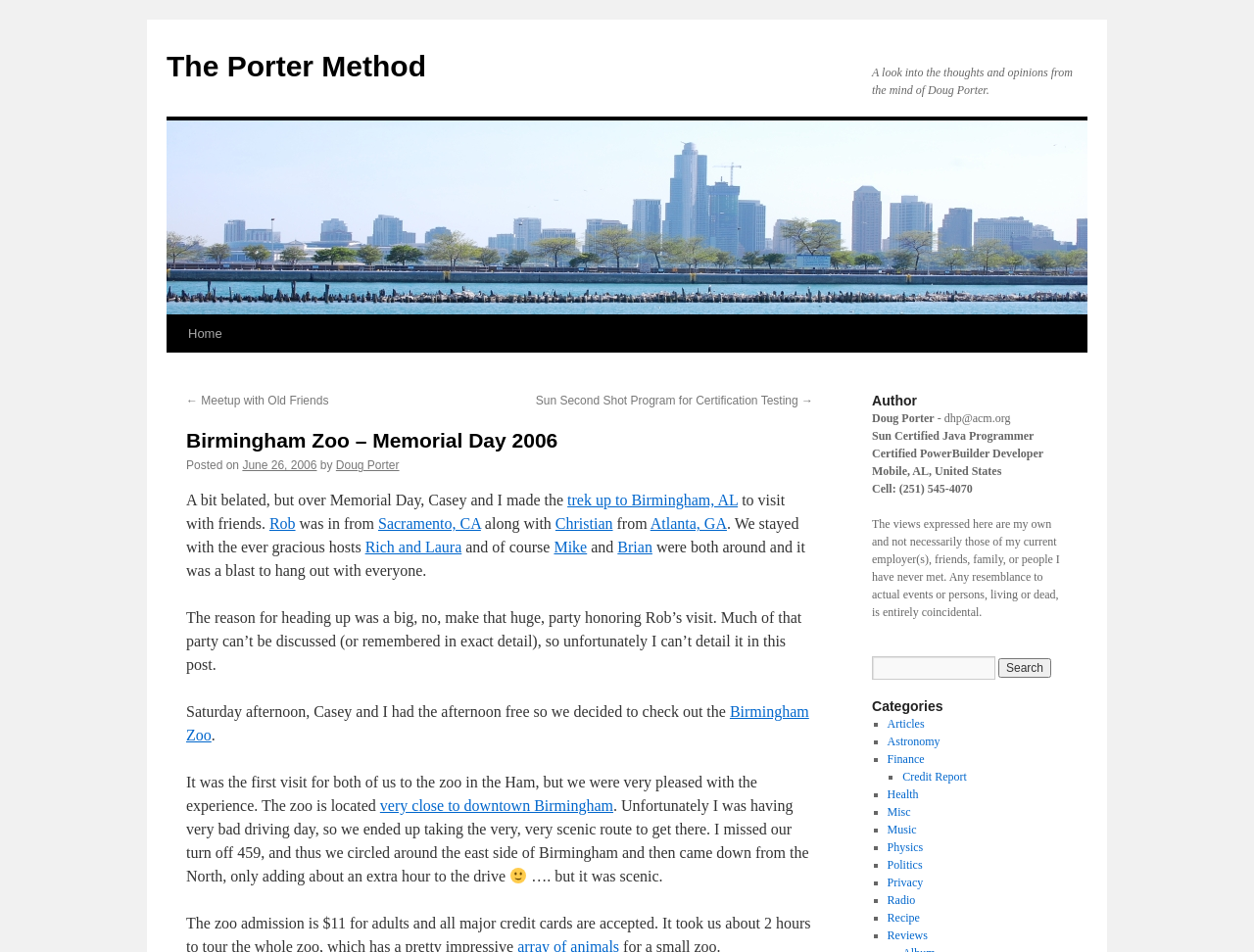Generate the text content of the main heading of the webpage.

Birmingham Zoo – Memorial Day 2006